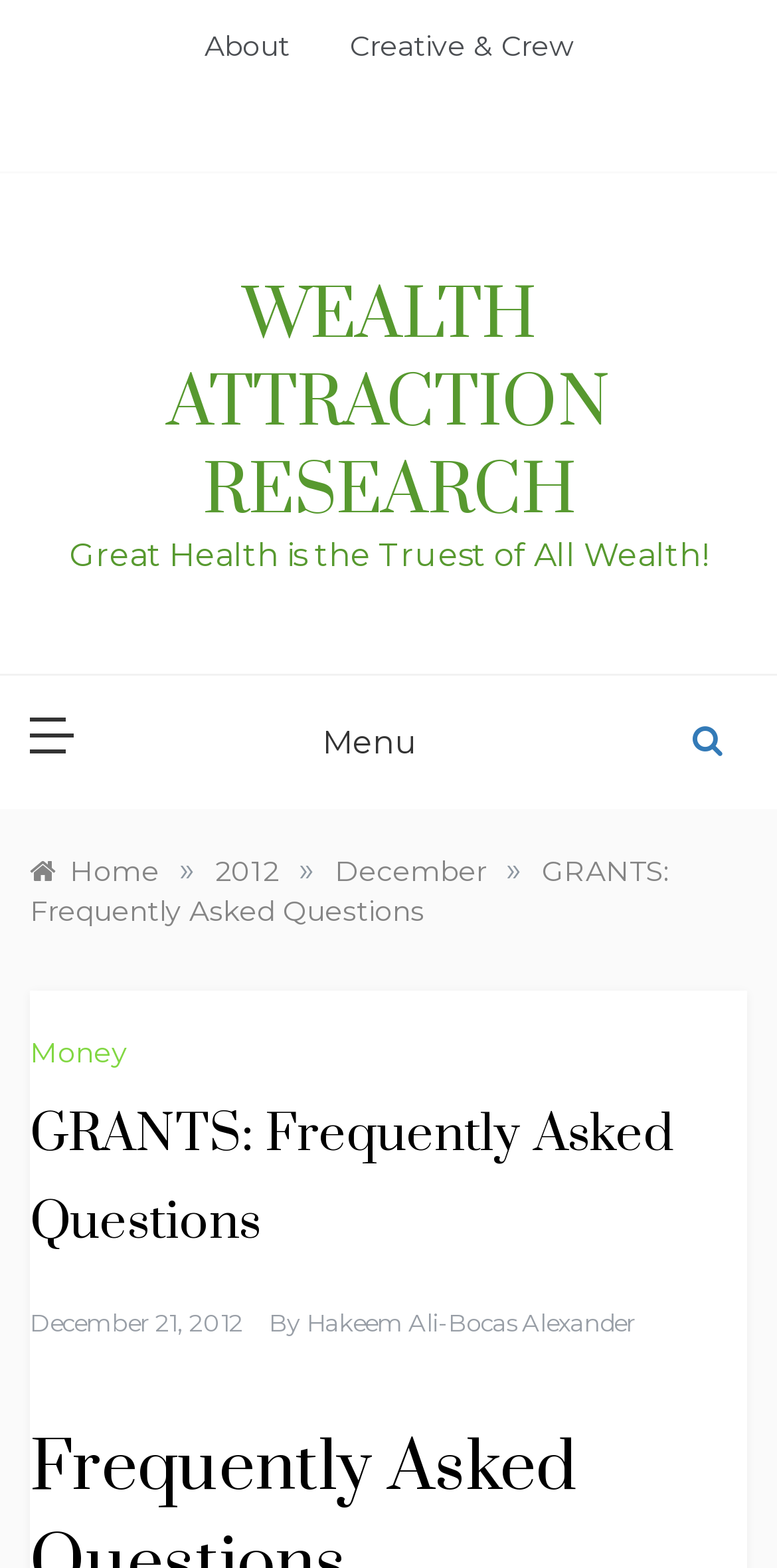Identify and provide the main heading of the webpage.

WEALTH ATTRACTION RESEARCH